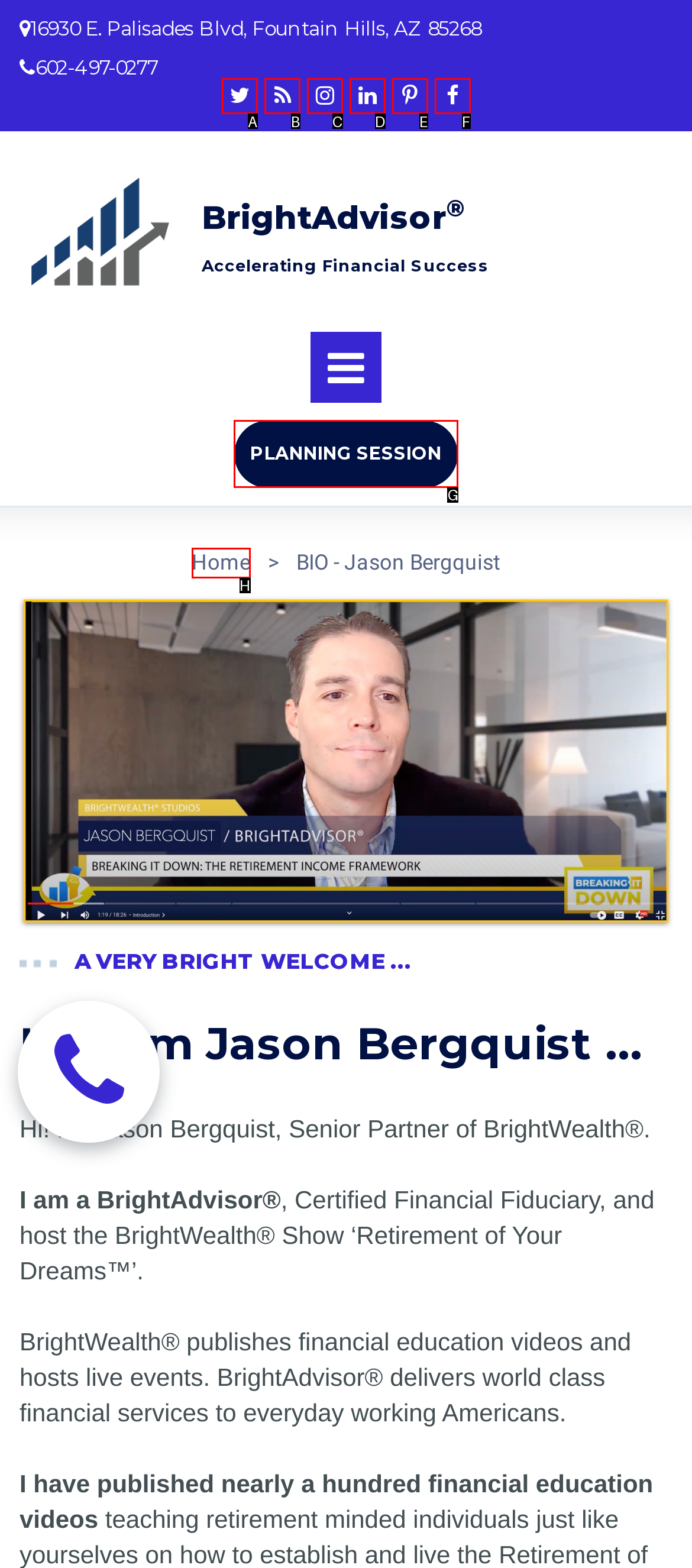Tell me the correct option to click for this task: Click the PLANNING SESSION link
Write down the option's letter from the given choices.

G